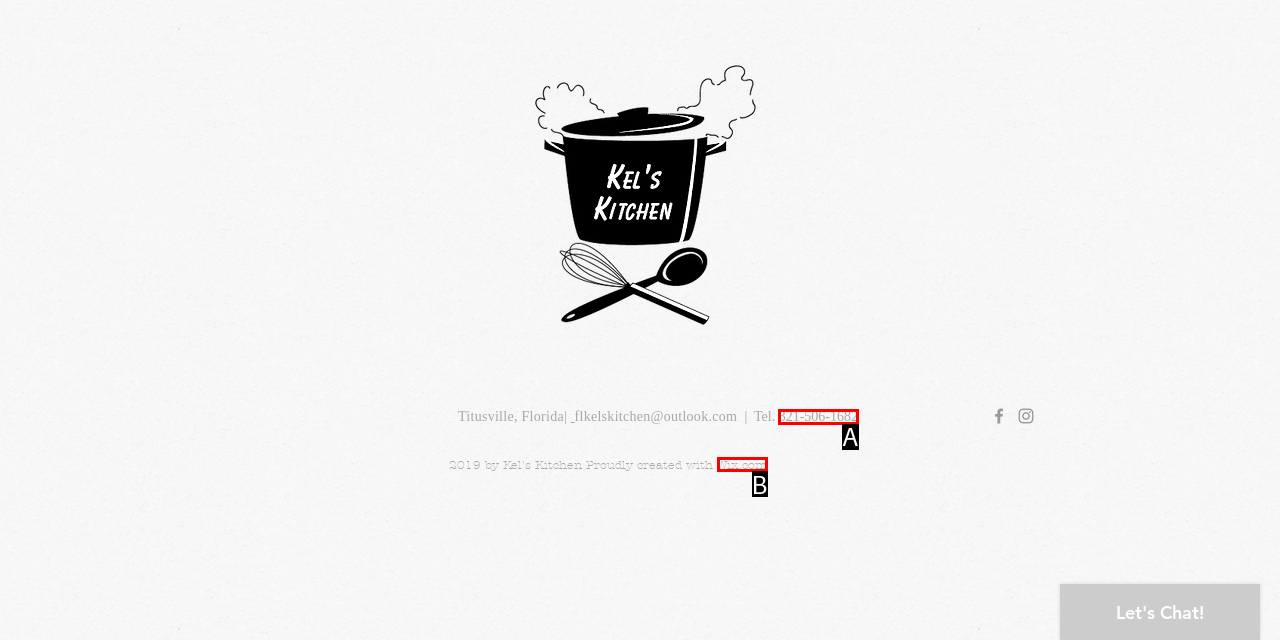Pick the option that best fits the description: 321-506-1682. Reply with the letter of the matching option directly.

A